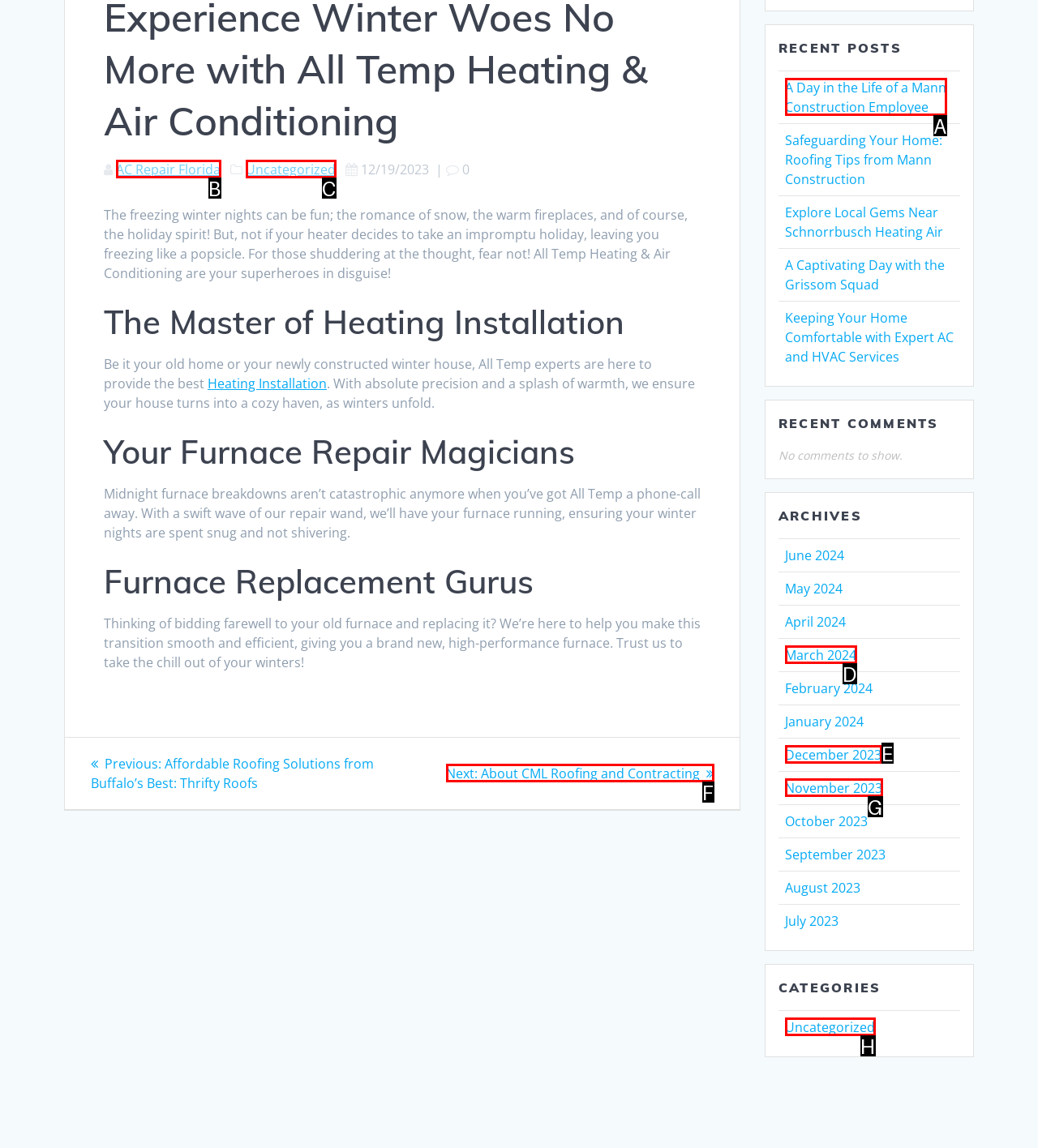Refer to the description: AC Repair Florida and choose the option that best fits. Provide the letter of that option directly from the options.

B